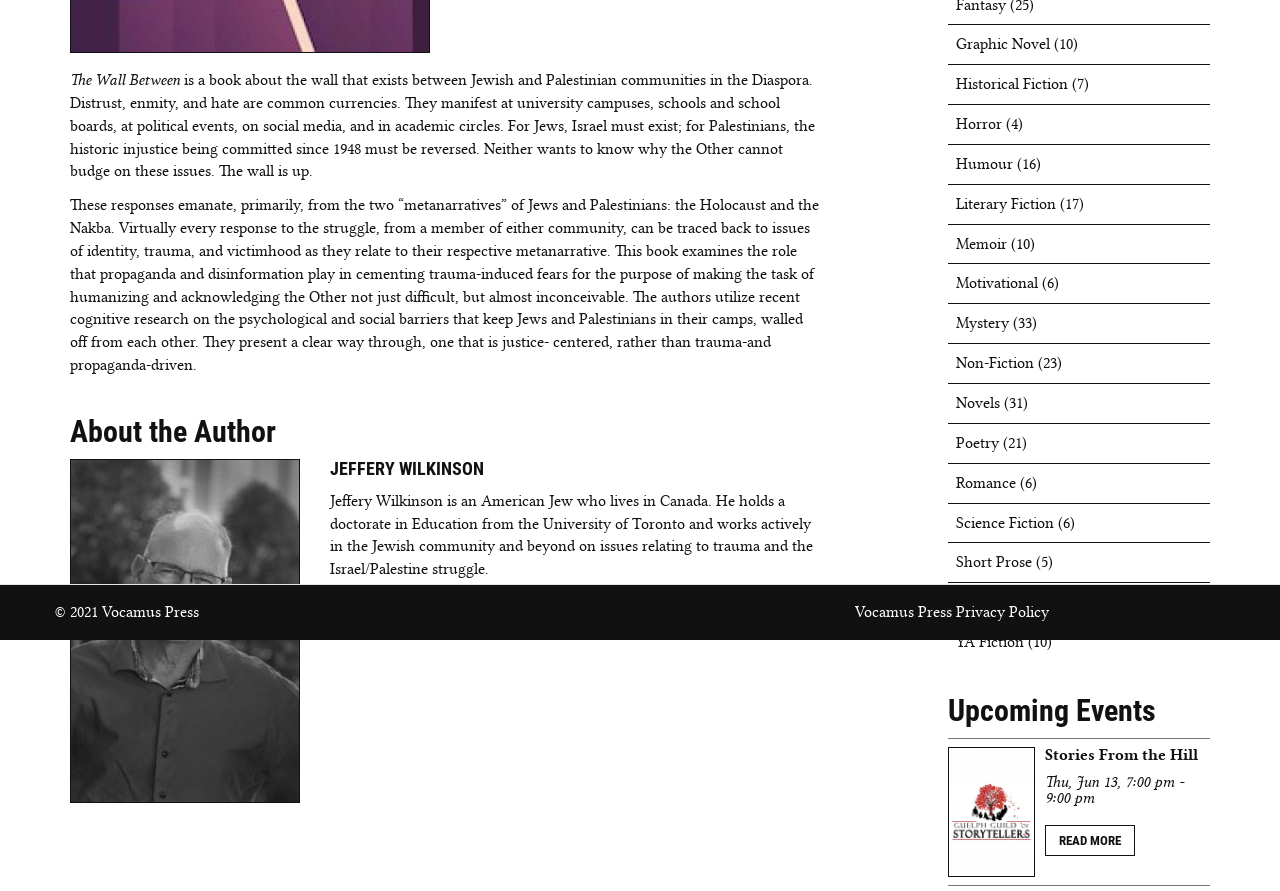Provide the bounding box coordinates for the UI element that is described as: "Memoir".

[0.746, 0.263, 0.786, 0.284]